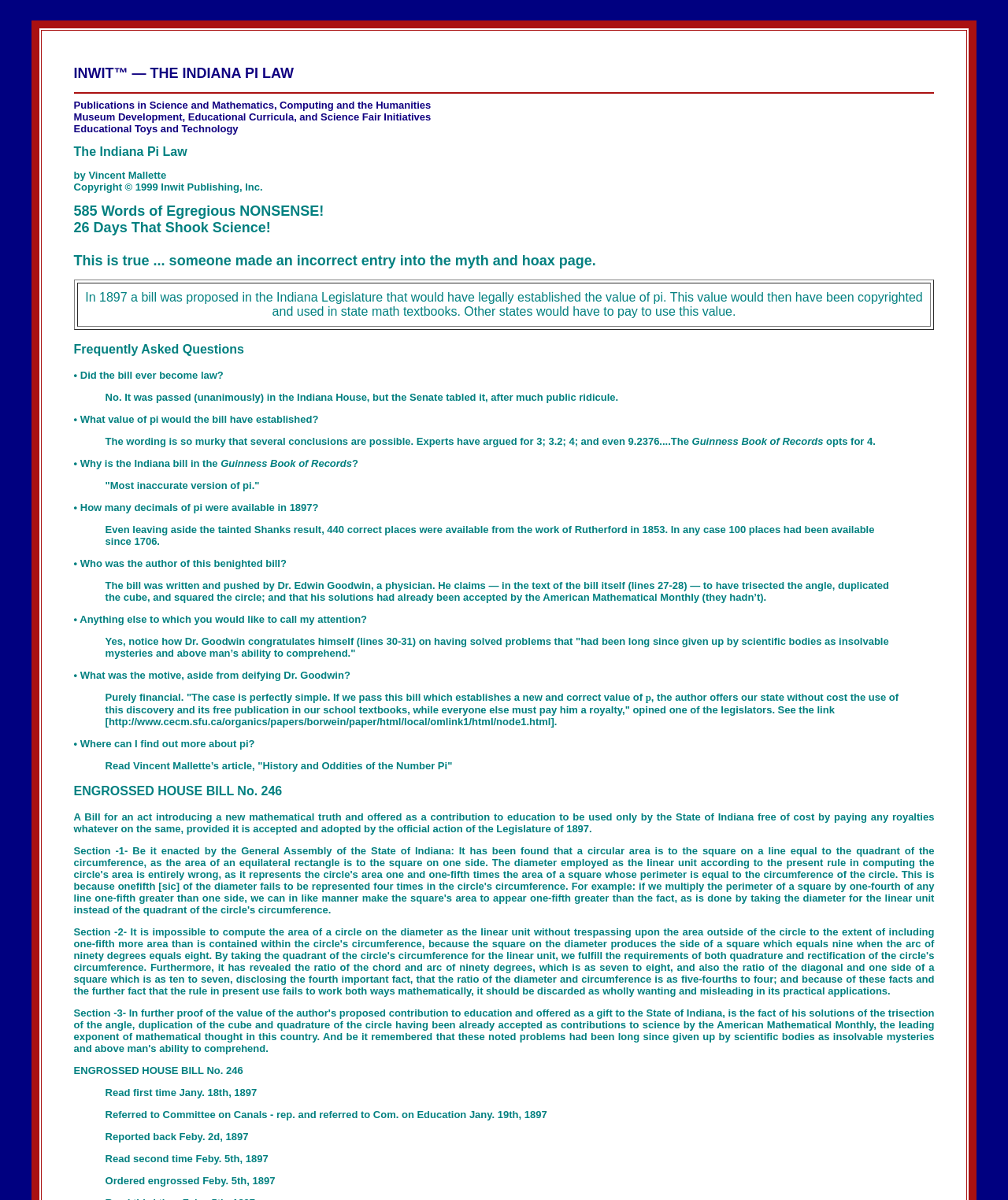What is the name of the law mentioned on this webpage?
Using the information presented in the image, please offer a detailed response to the question.

The webpage mentions 'The Indiana Pi Law' in the title and throughout the content, indicating that it is a law related to the value of pi.